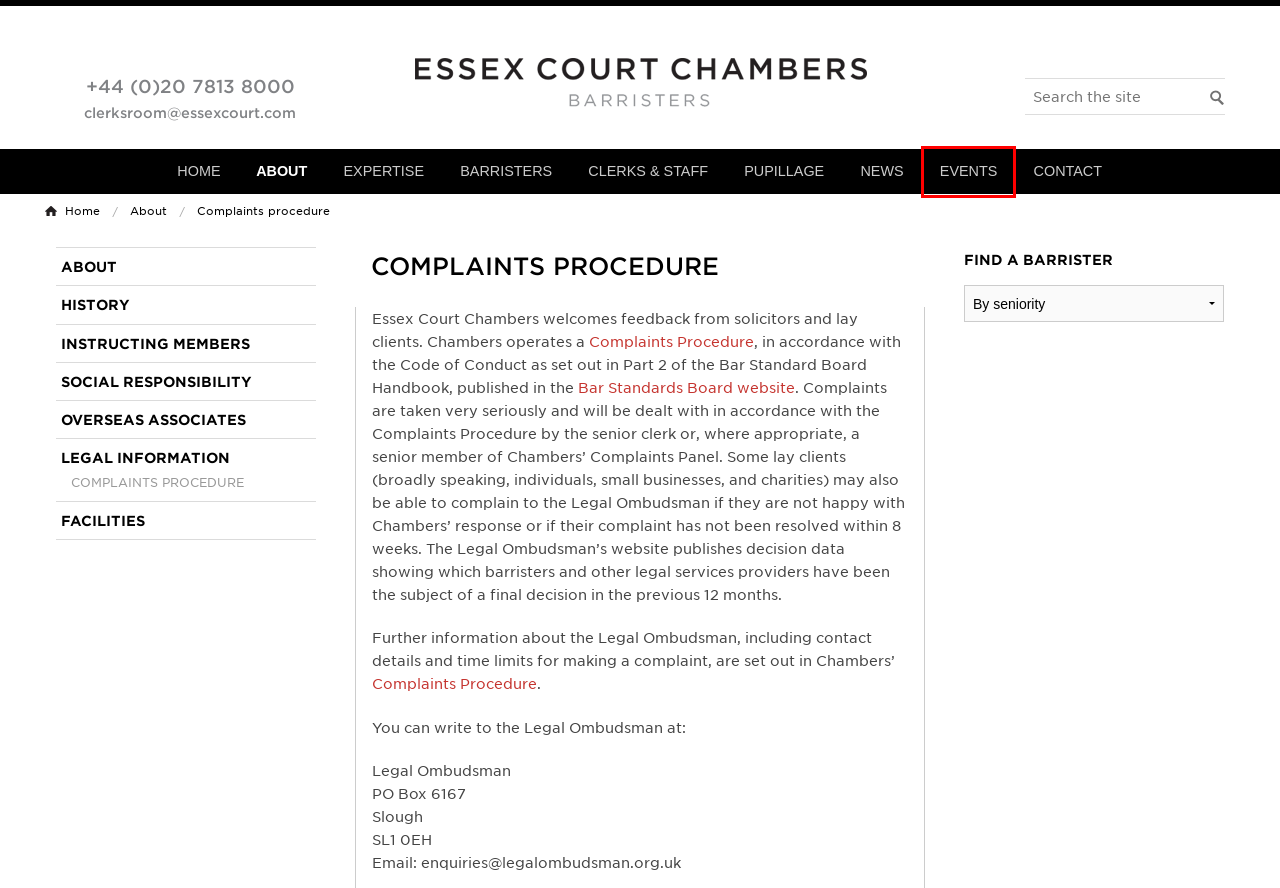Review the webpage screenshot and focus on the UI element within the red bounding box. Select the best-matching webpage description for the new webpage that follows after clicking the highlighted element. Here are the candidates:
A. Clerks & staff | Essex Court Chambers
B. Essex Court Chambers - specialists in litigation and arbitration
C. News | Essex Court Chambers
D. Events | Essex Court Chambers
E. Overseas associates | Essex Court Chambers
F. Contact - Essex Court Chambers: +44 (0)20 7813 8000
G. Instructing members | Essex Court Chambers
H. Facilities | Essex Court Chambers

D